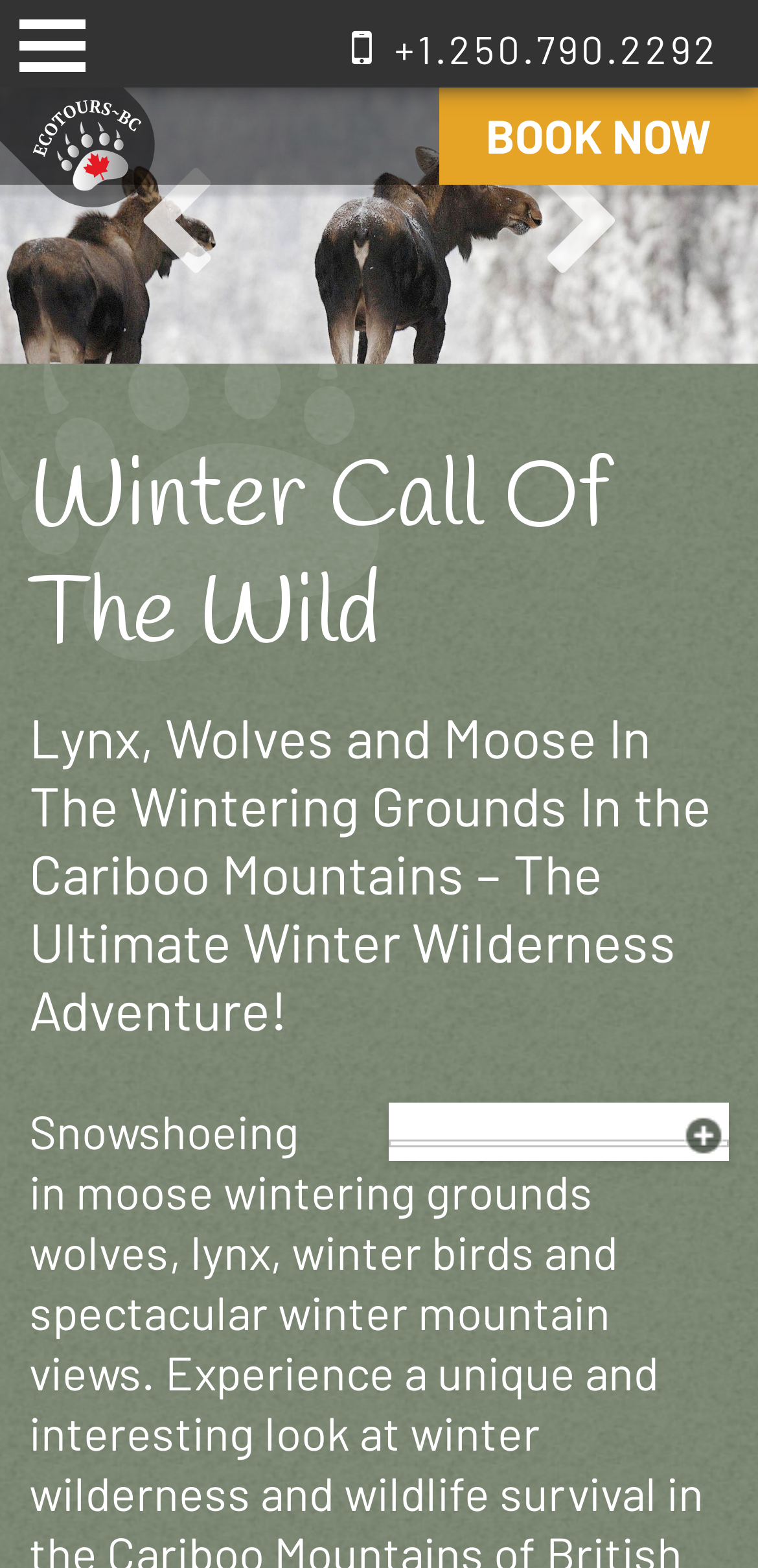What type of adventure is being described?
Look at the screenshot and provide an in-depth answer.

I found the description of the adventure by looking at the StaticText element with the bounding box coordinates [0.038, 0.449, 0.938, 0.665], which contains the text 'Lynx, Wolves and Moose In The Wintering Grounds In the Cariboo Mountains – The Ultimate Winter Wilderness Adventure!'. This text suggests that the adventure being described is a winter wilderness adventure.